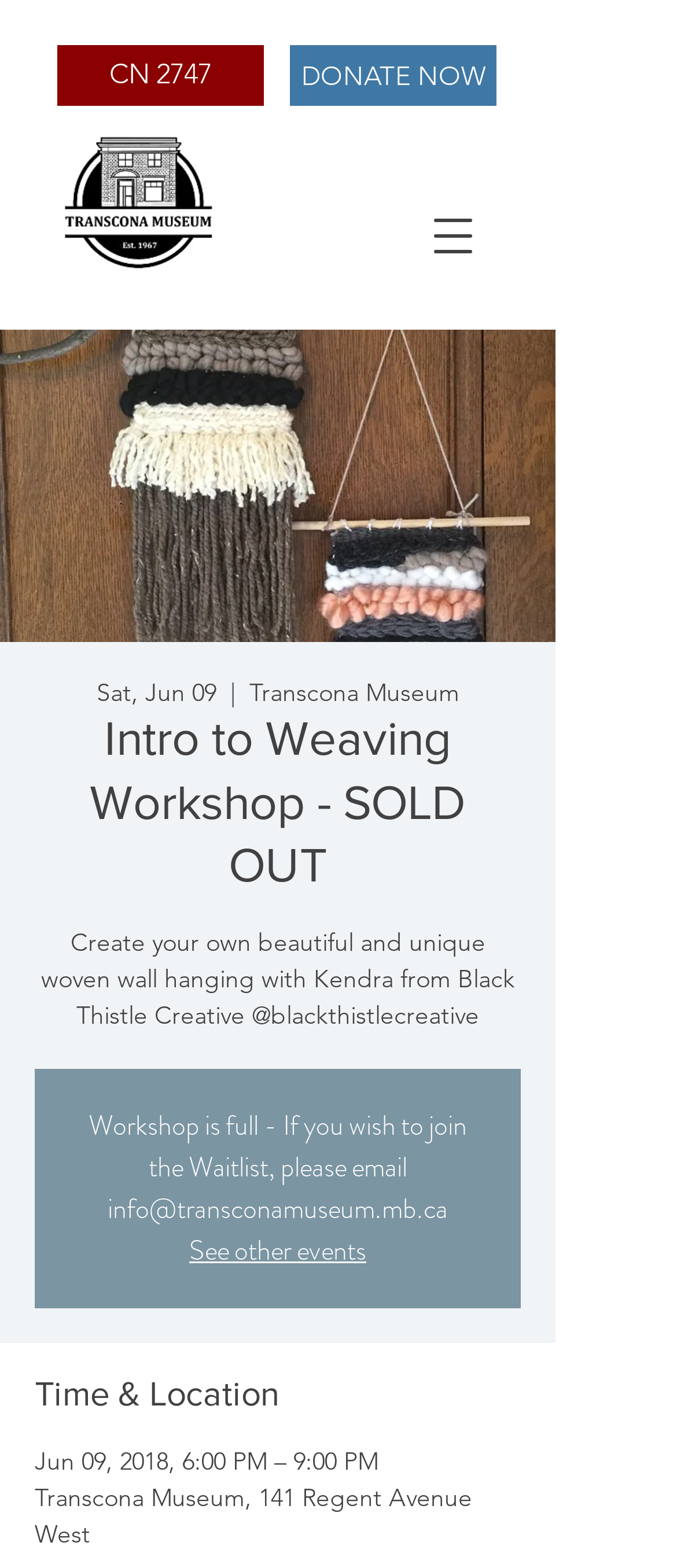Construct a comprehensive description capturing every detail on the webpage.

This webpage appears to be an event page for an "Intro to Weaving Workshop" at the Transcona Museum. At the top left, there is a link to "CN 2747" and another link to the "Transcona Museum" with an accompanying image of the museum's logo. On the top right, there is a "DONATE NOW" link.

The main content of the page is contained within a navigation menu that can be opened by clicking a button at the top right. Within this menu, there is a large image related to the workshop, and several lines of text. The title of the workshop, "Intro to Weaving Workshop - SOLD OUT", is displayed prominently, along with the date "Sat, Jun 09" and the location "Transcona Museum". 

Below the title, there is a descriptive paragraph about the workshop, which mentions creating a unique woven wall hanging with Kendra from Black Thistle Creative. Following this, there is a note stating that the workshop is full and providing an email address to join the waitlist.

Further down, there is a link to "See other events", and a section titled "Time & Location" that lists the date and time of the workshop, as well as the address of the Transcona Museum.